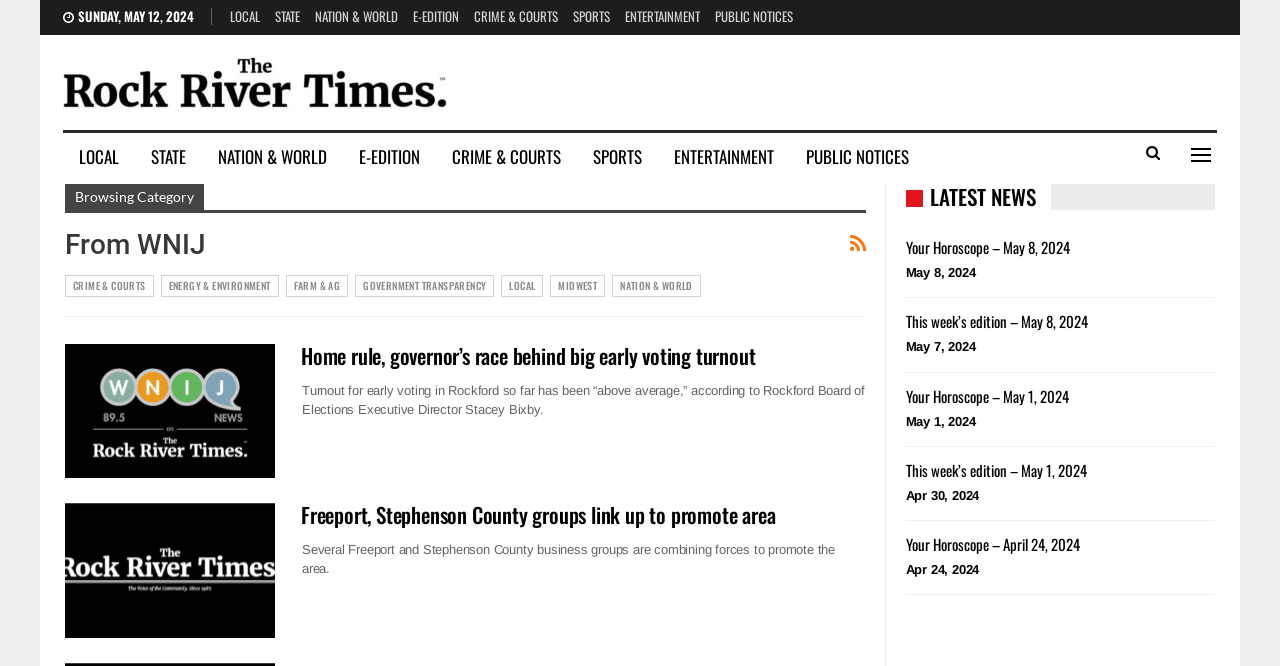Identify the bounding box coordinates of the element that should be clicked to fulfill this task: "Browse E-EDITION". The coordinates should be provided as four float numbers between 0 and 1, i.e., [left, top, right, bottom].

[0.323, 0.009, 0.359, 0.039]